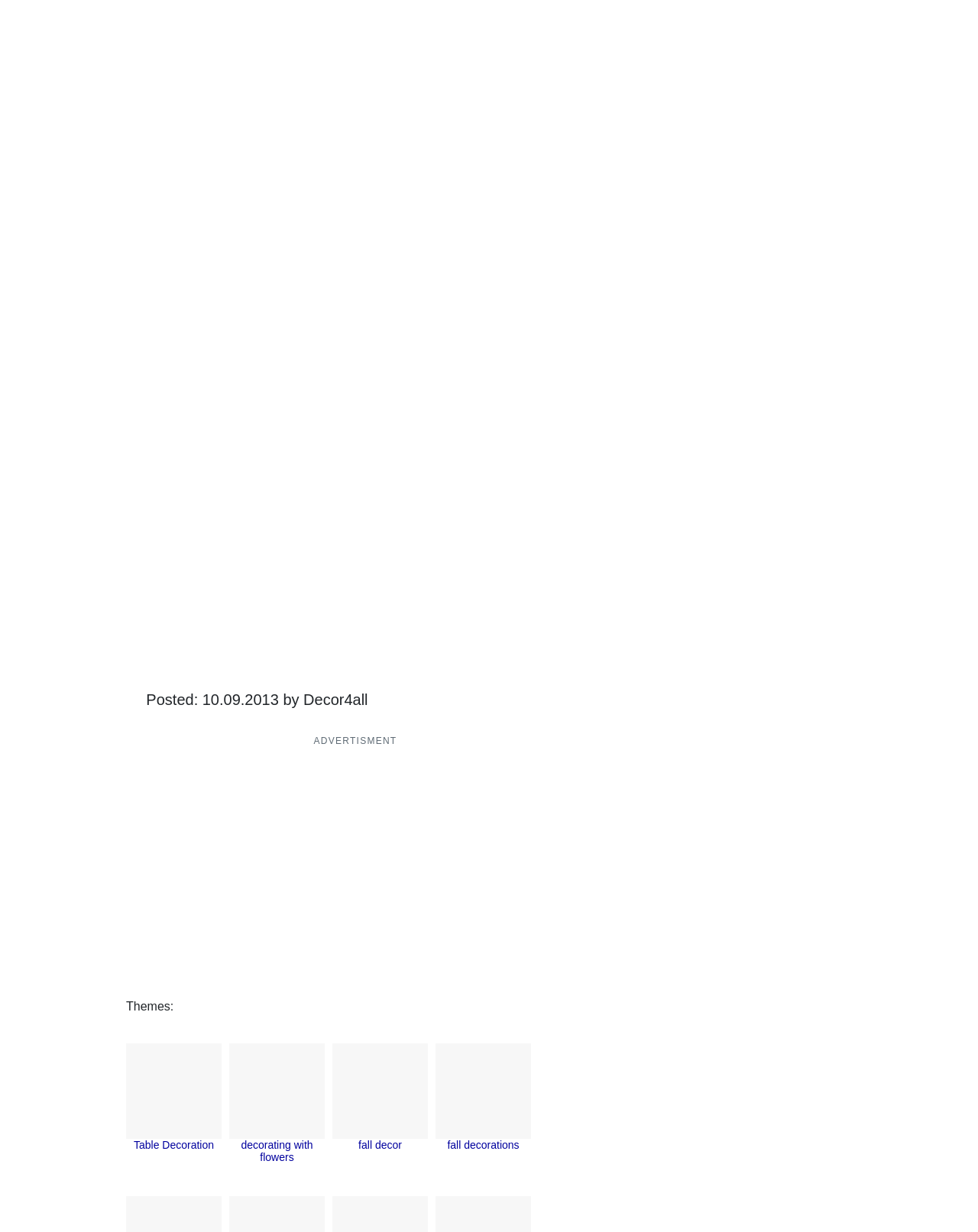Can you determine the bounding box coordinates of the area that needs to be clicked to fulfill the following instruction: "Check out 'fall decor'"?

[0.366, 0.925, 0.411, 0.935]